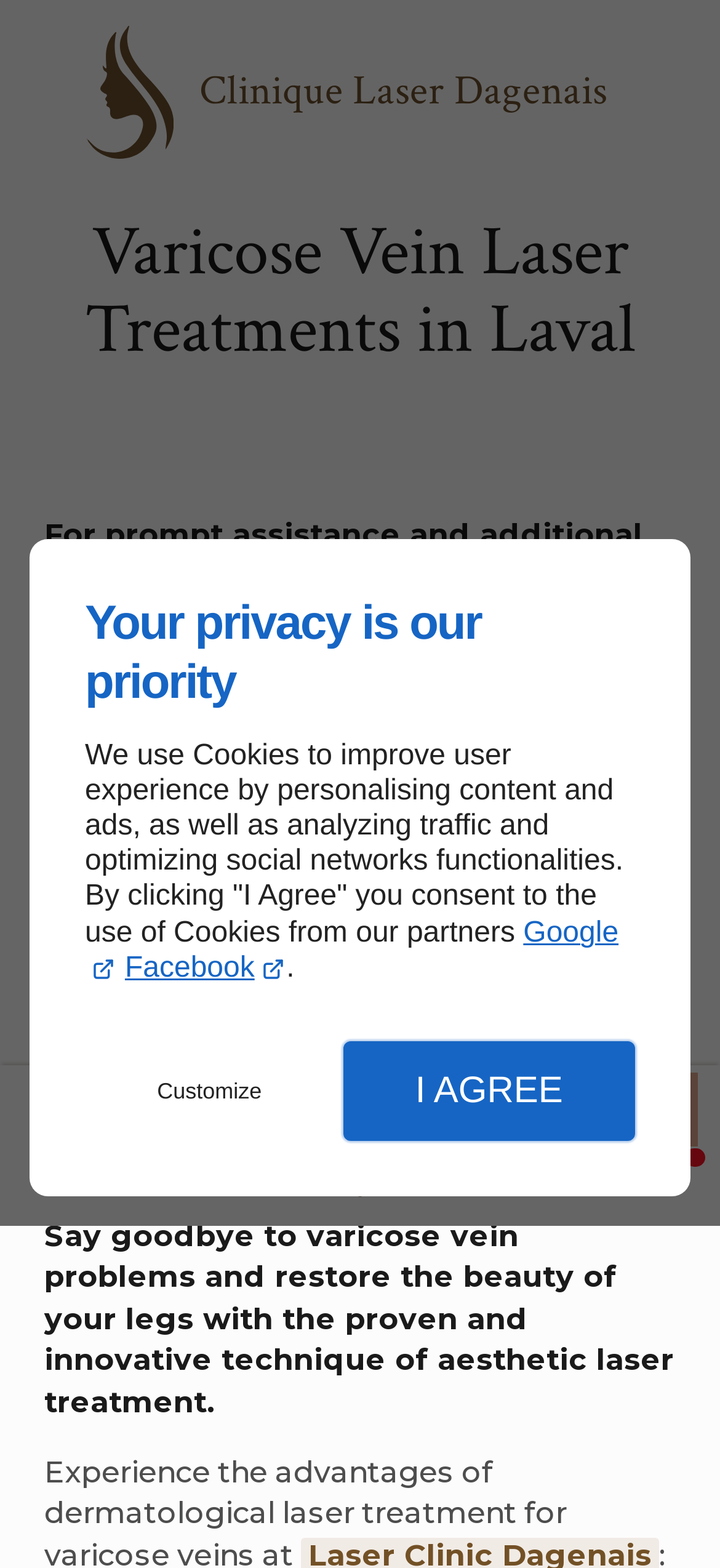Provide the bounding box coordinates of the HTML element this sentence describes: "7 January 2024". The bounding box coordinates consist of four float numbers between 0 and 1, i.e., [left, top, right, bottom].

None